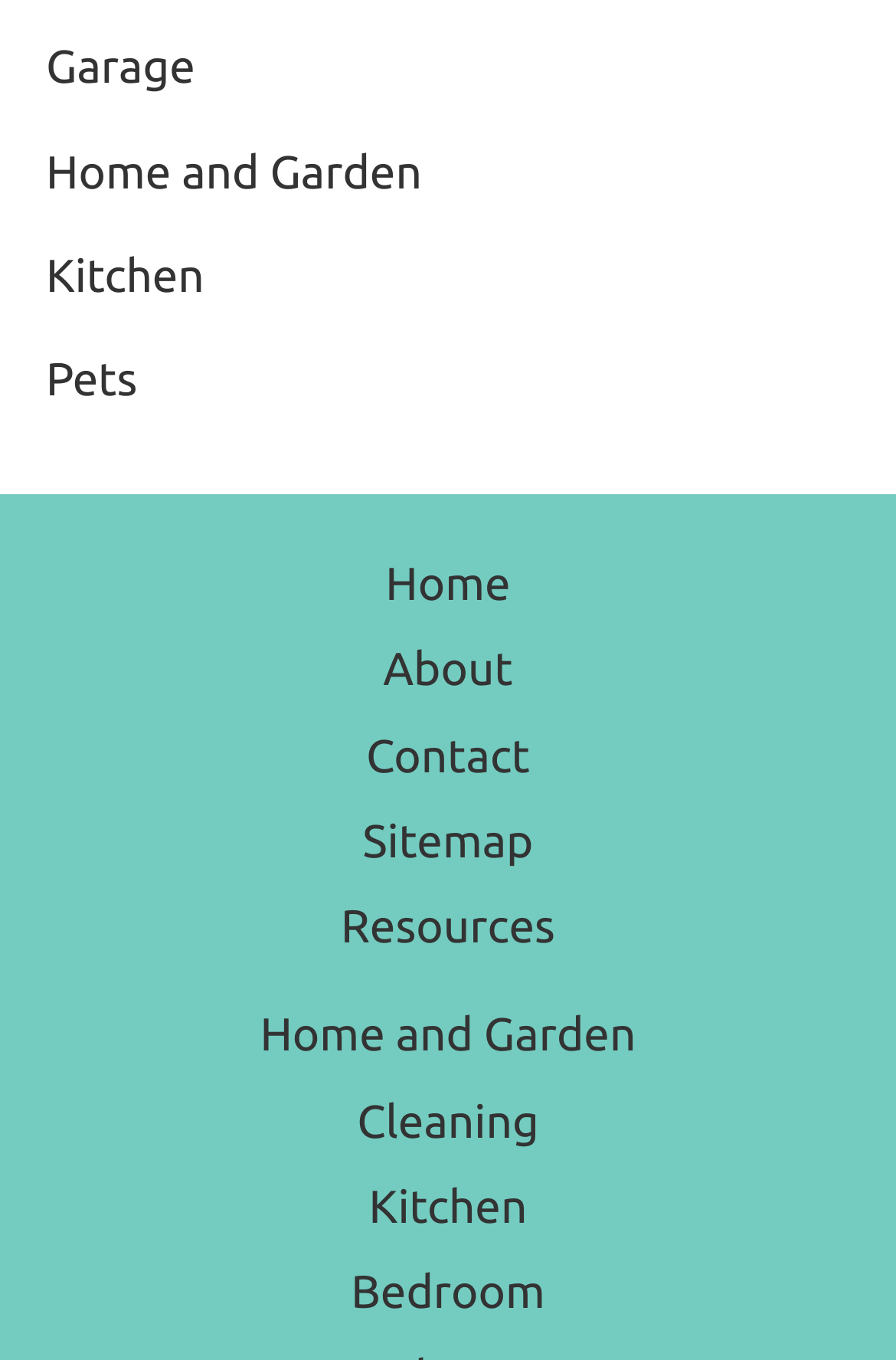Please identify the bounding box coordinates for the region that you need to click to follow this instruction: "go to Garage".

[0.051, 0.029, 0.218, 0.068]